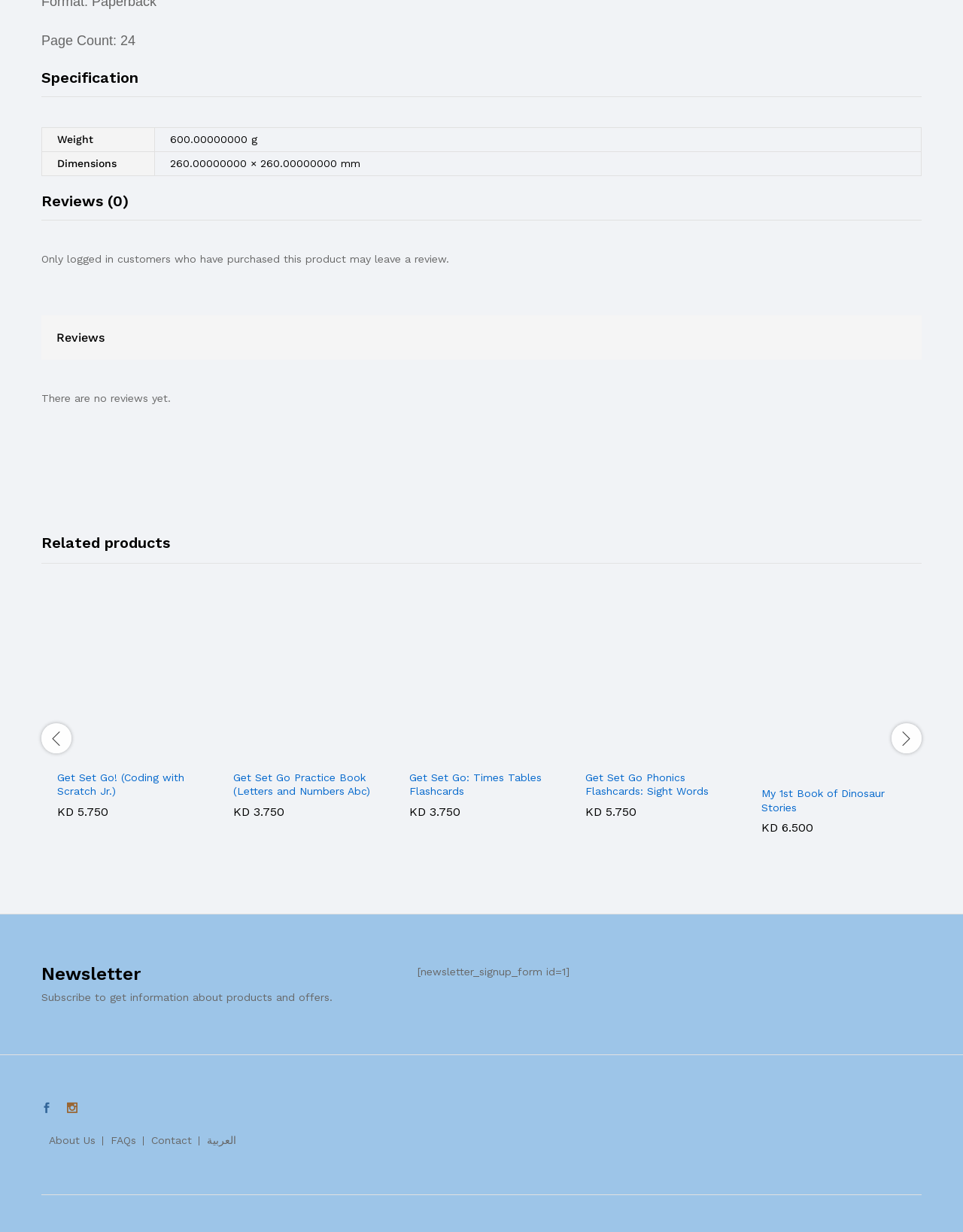Given the description of the UI element: "العربية", predict the bounding box coordinates in the form of [left, top, right, bottom], with each value being a float between 0 and 1.

[0.215, 0.921, 0.245, 0.931]